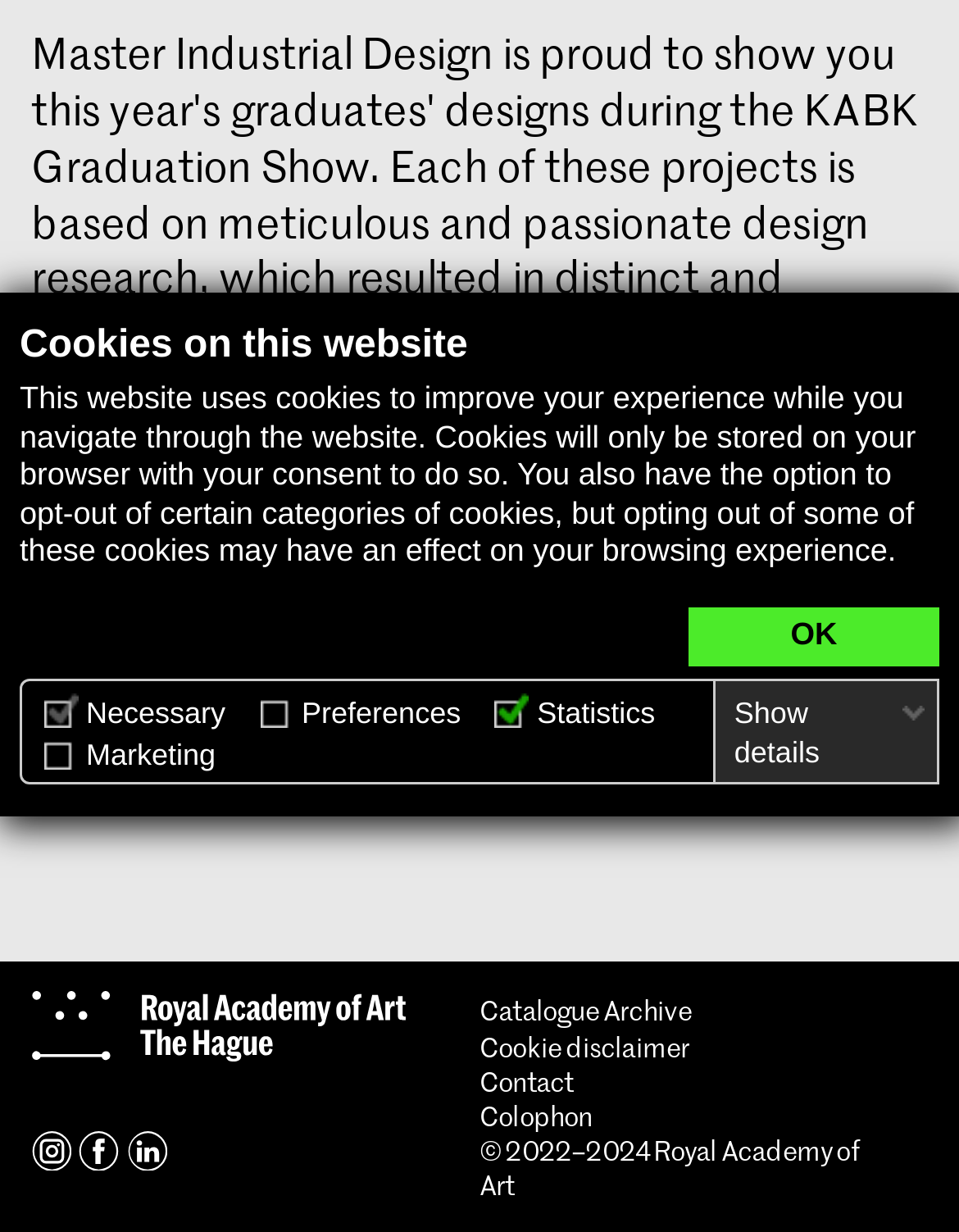Based on the element description "Reset filter", predict the bounding box coordinates of the UI element.

[0.253, 0.39, 0.47, 0.438]